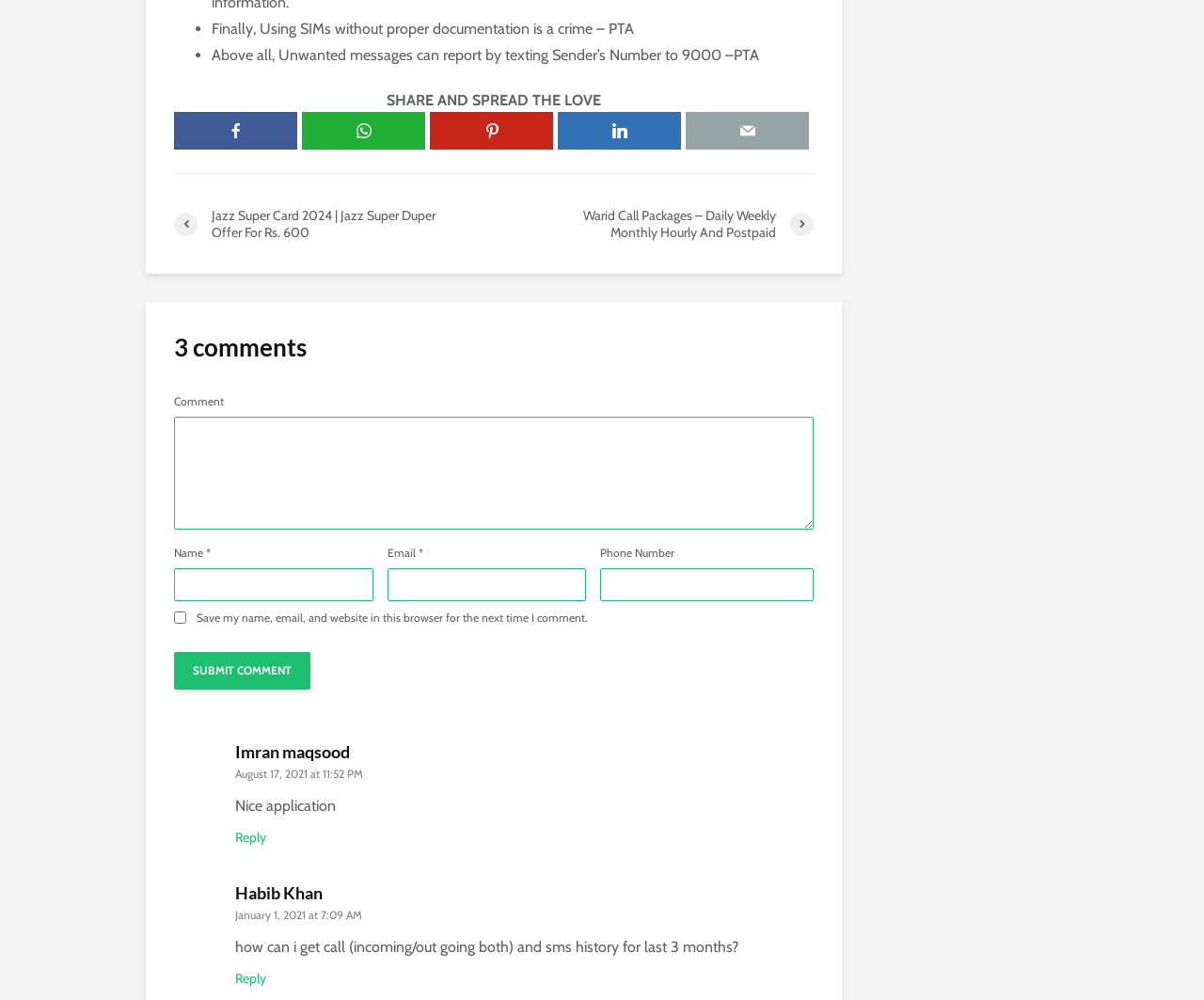What is the topic of the second article?
Answer with a single word or phrase, using the screenshot for reference.

Call and SMS history